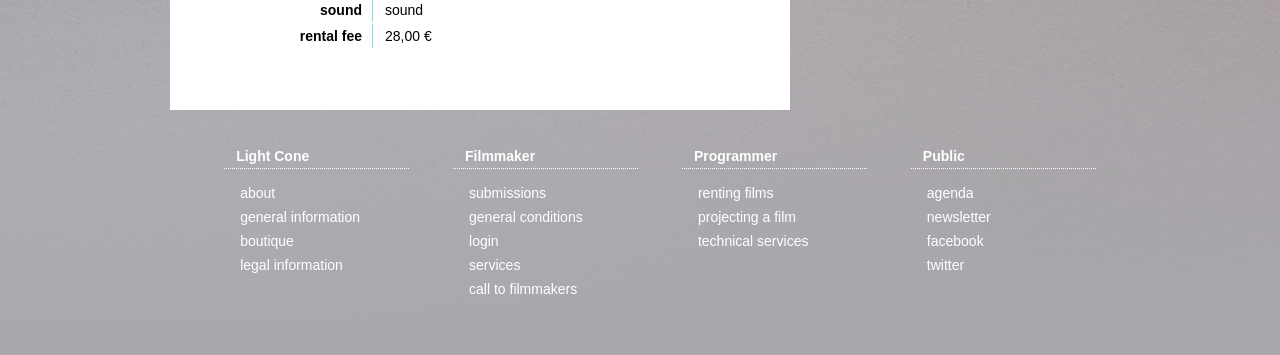Please mark the clickable region by giving the bounding box coordinates needed to complete this instruction: "go to about page".

[0.184, 0.51, 0.218, 0.577]